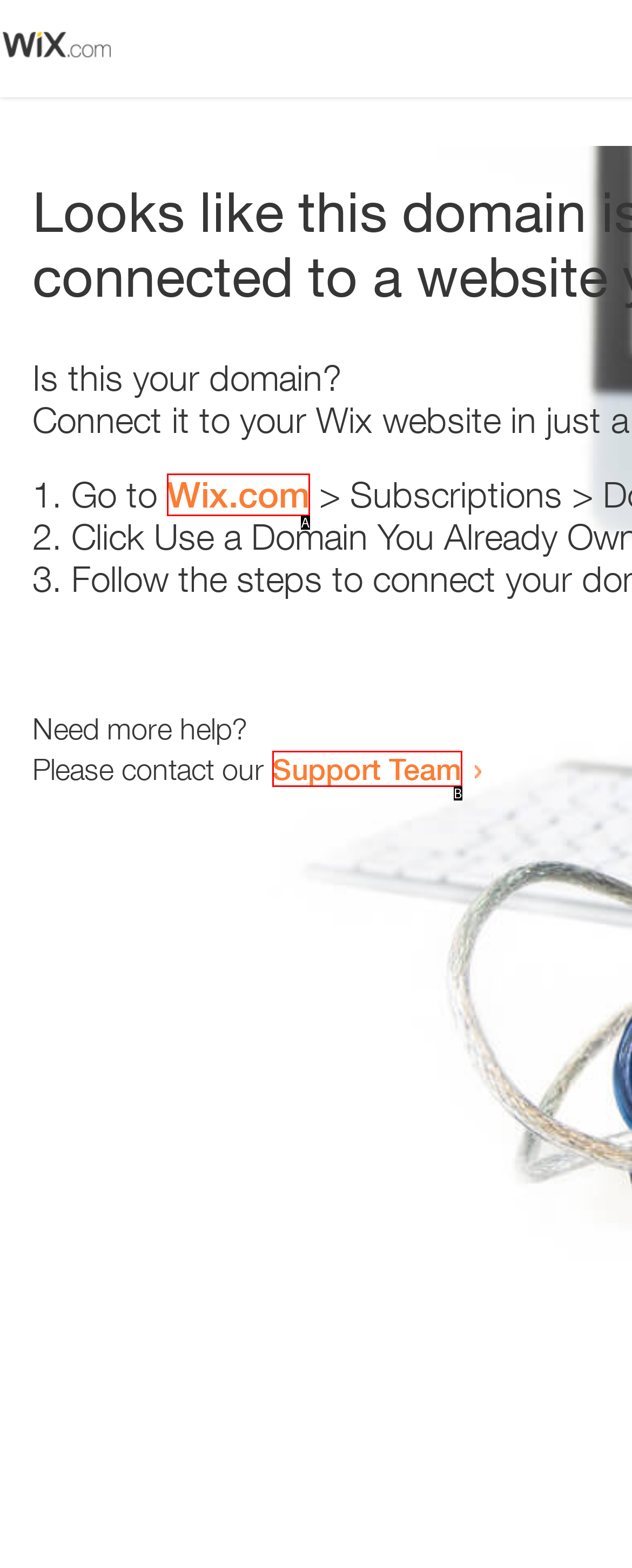With the description: Support Team, find the option that corresponds most closely and answer with its letter directly.

B